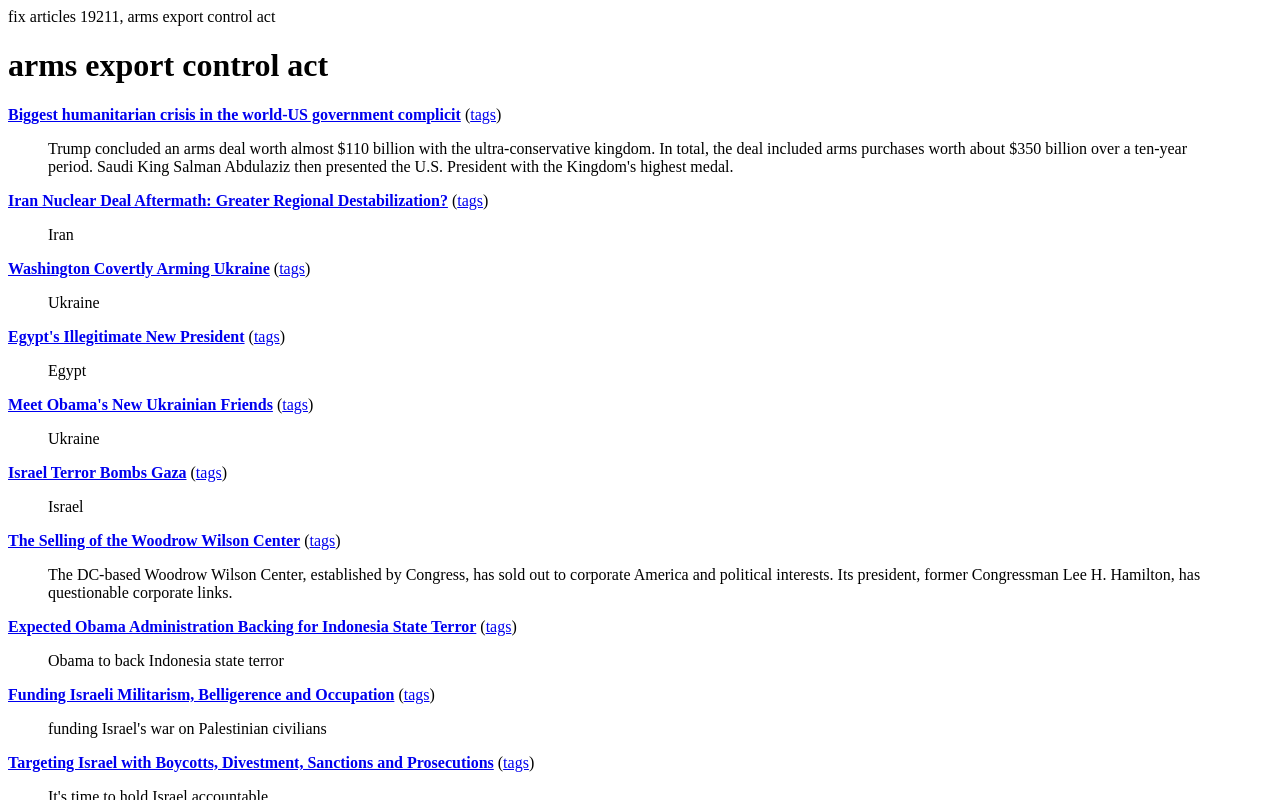Locate the bounding box coordinates of the element's region that should be clicked to carry out the following instruction: "Read the article 'Iran Nuclear Deal Aftermath: Greater Regional Destabilization?'". The coordinates need to be four float numbers between 0 and 1, i.e., [left, top, right, bottom].

[0.006, 0.24, 0.35, 0.261]